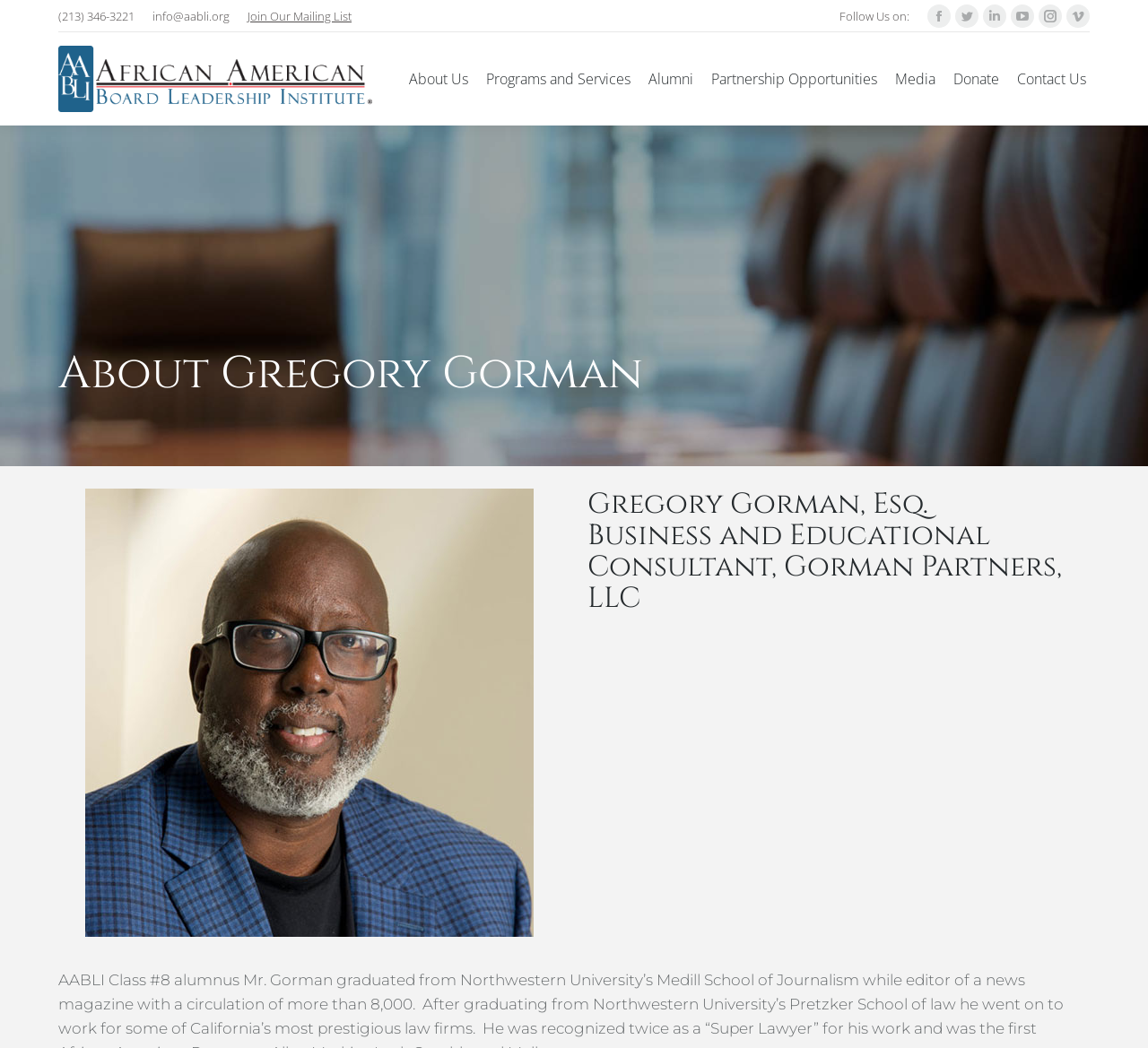What is the text of the webpage's headline?

About Gregory Gorman